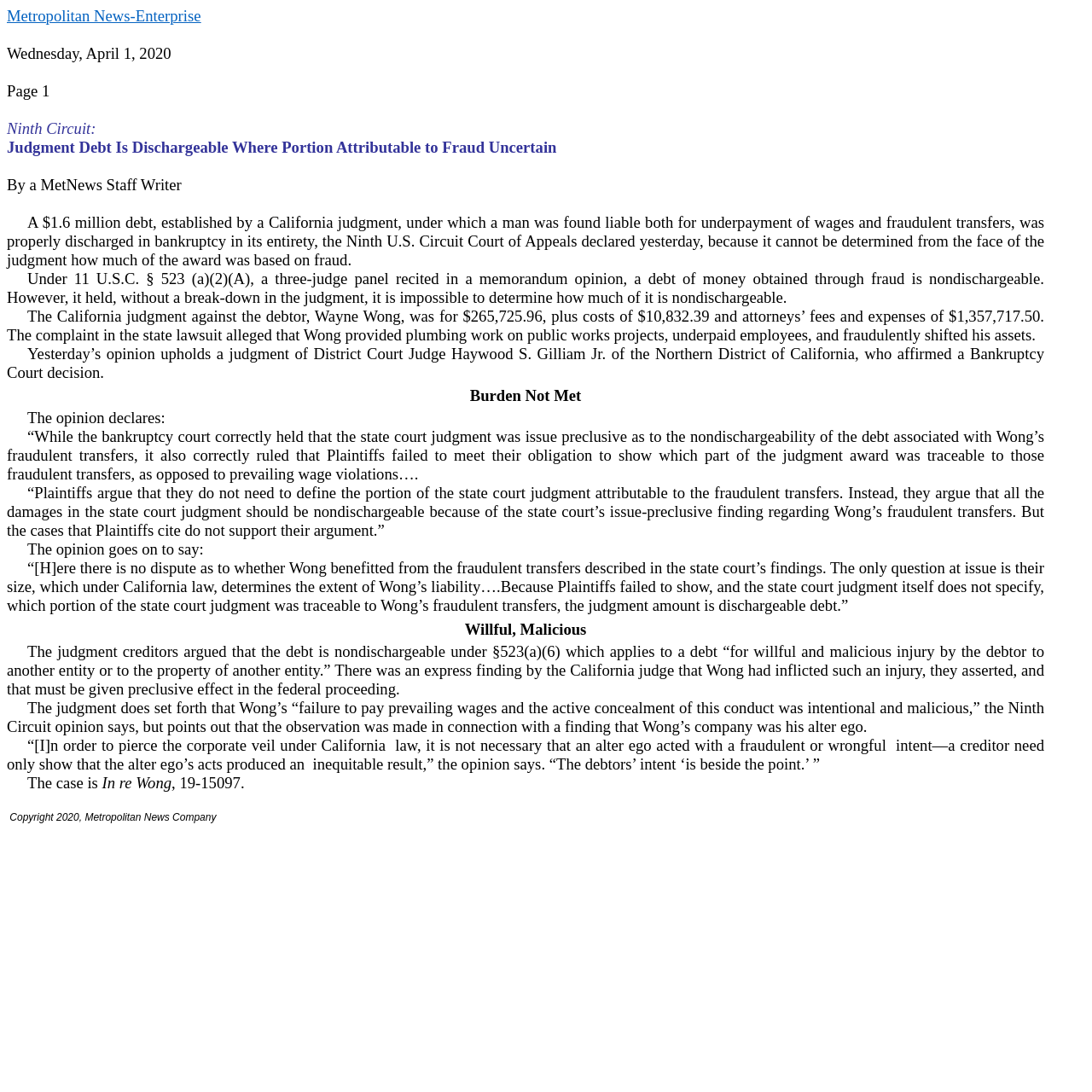Identify the bounding box for the given UI element using the description provided. Coordinates should be in the format (top-left x, top-left y, bottom-right x, bottom-right y) and must be between 0 and 1. Here is the description: Metropolitan News-Enterprise

[0.006, 0.006, 0.184, 0.023]